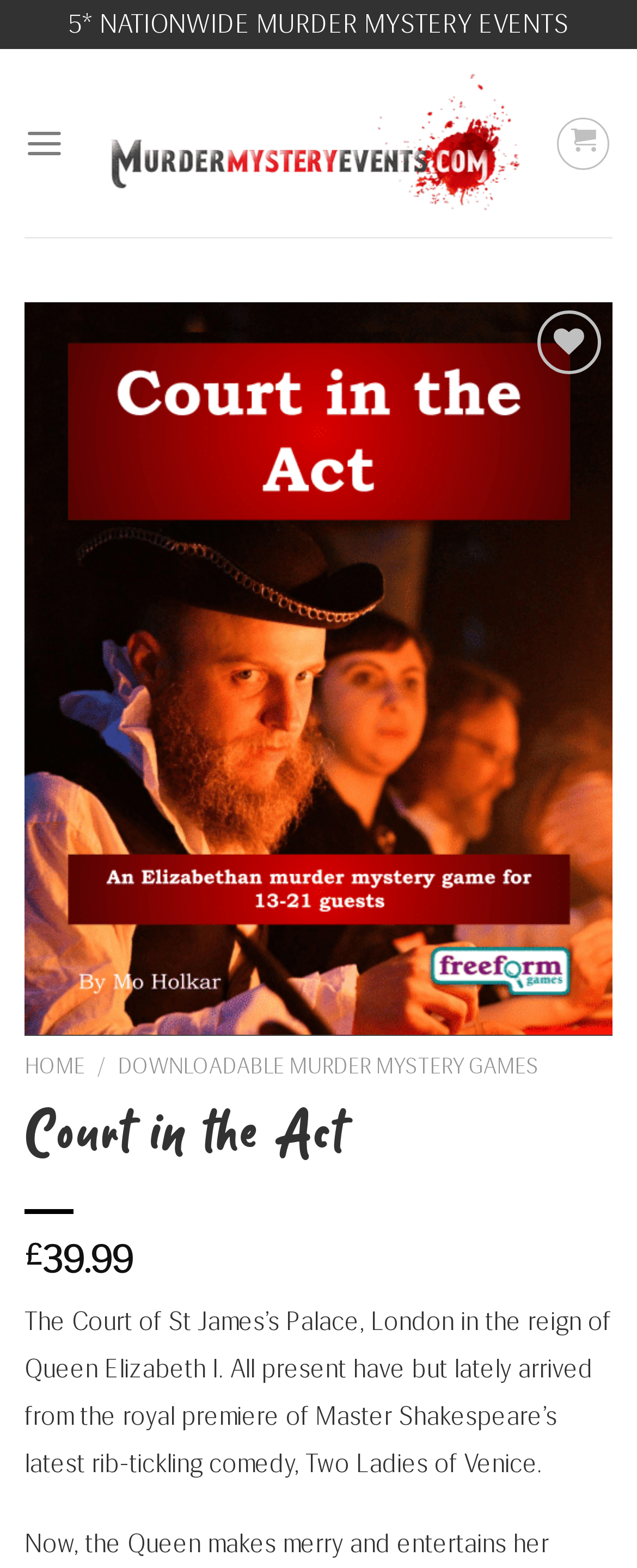Please pinpoint the bounding box coordinates for the region I should click to adhere to this instruction: "Add to wishlist".

[0.821, 0.249, 0.936, 0.288]